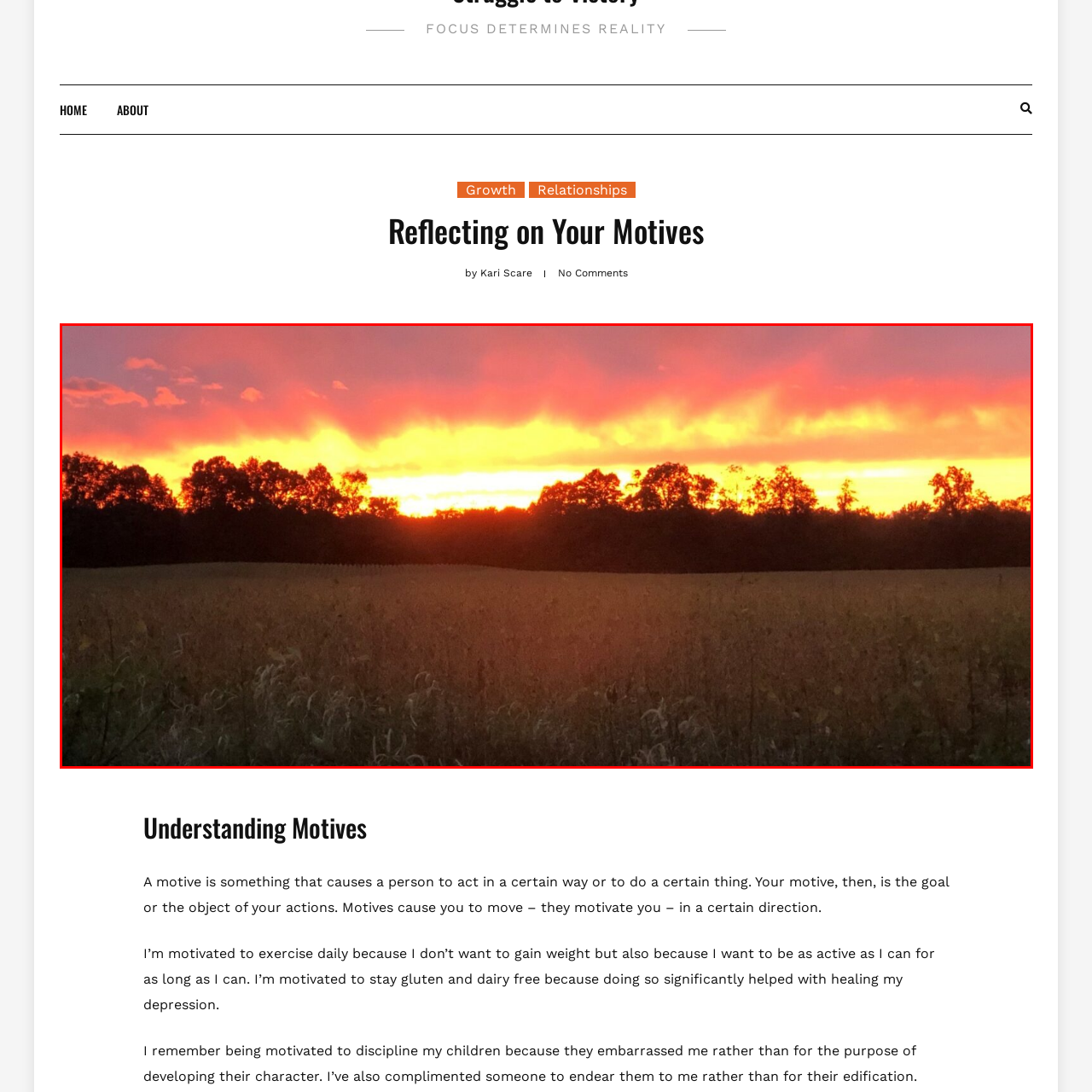What is in the foreground of the image?
Inspect the image enclosed by the red bounding box and respond with as much detail as possible.

According to the caption, 'in the foreground, a serene field, dotted with wispy grasses, stretches out', which suggests that the foreground of the image features a peaceful field with wispy grasses.